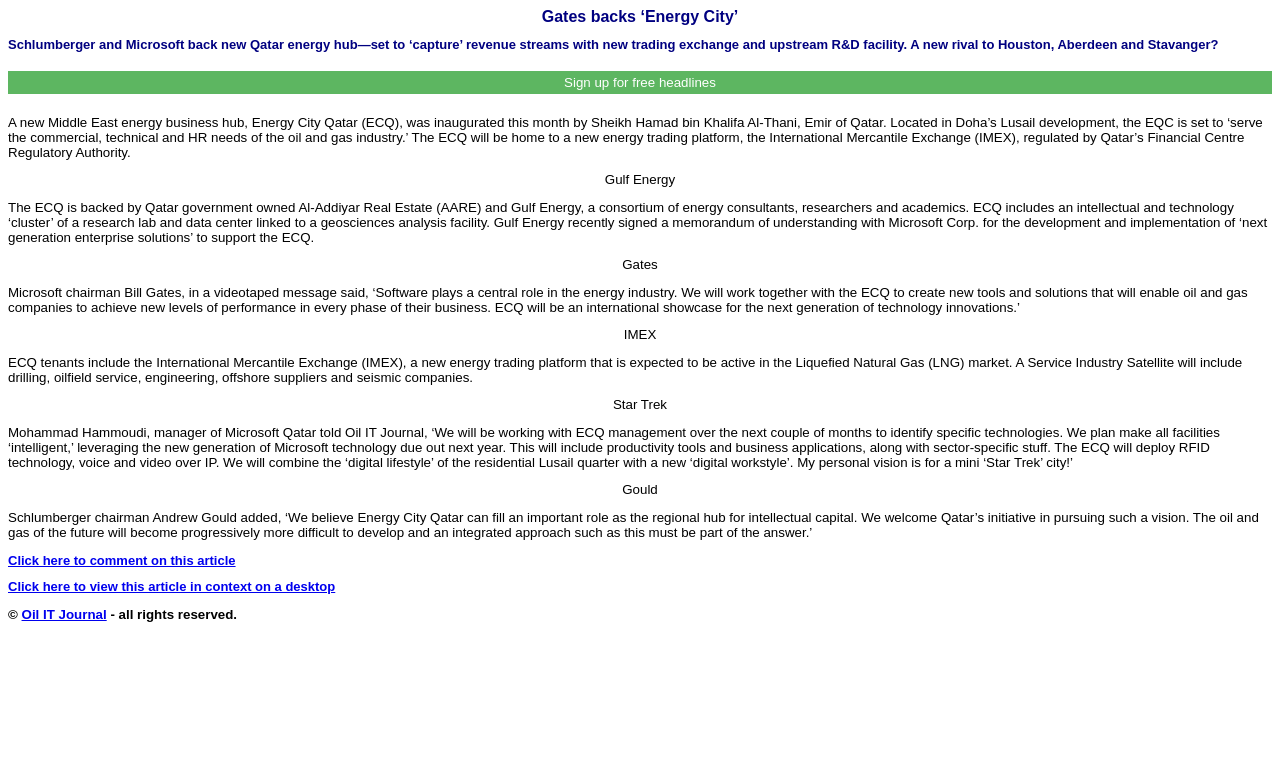What is the vision of Mohammad Hammoudi for the ECQ?
Kindly give a detailed and elaborate answer to the question.

I found the answer by reading the StaticText element that says 'My personal vision is for a mini ‘Star Trek’ city!’